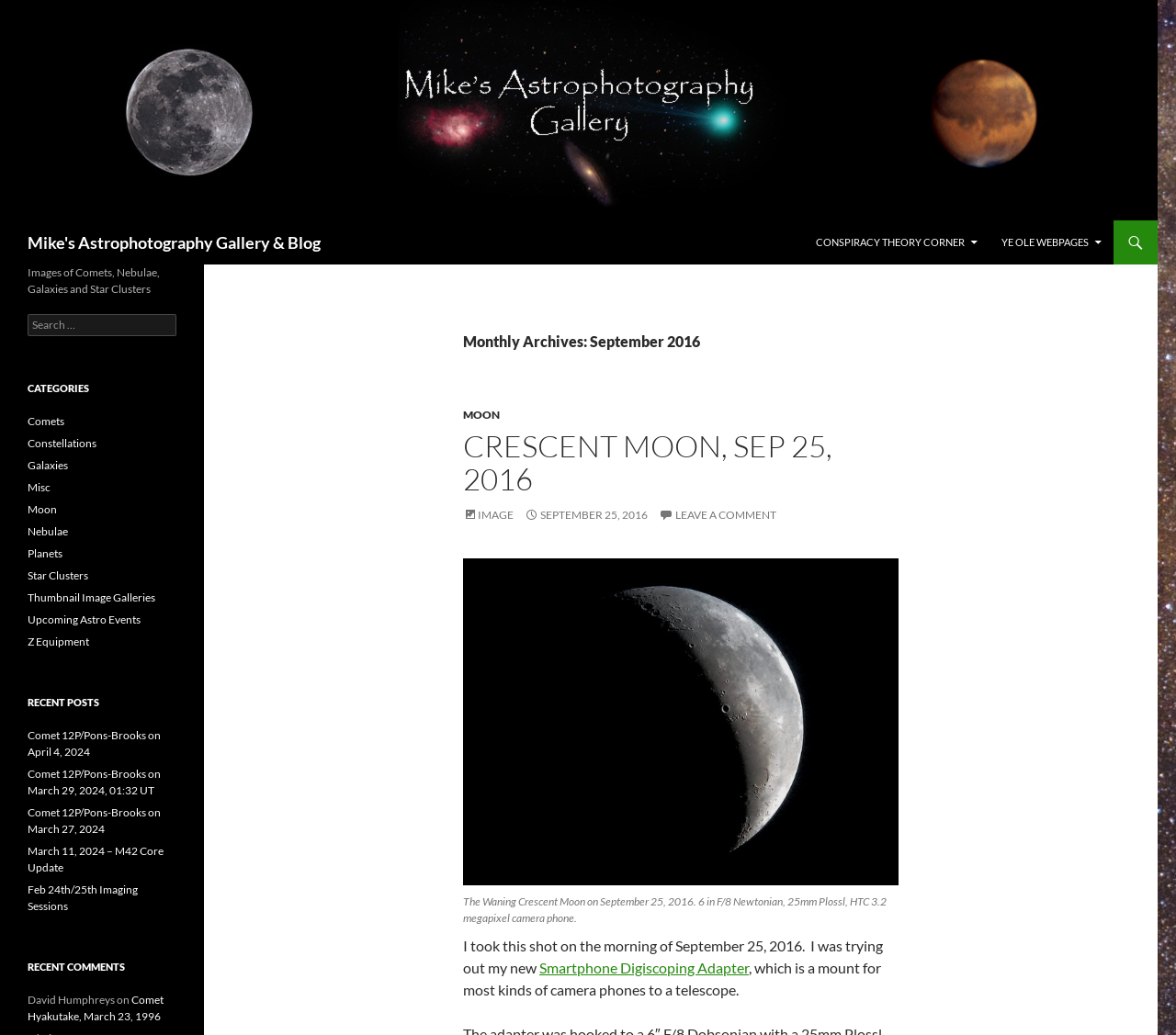Identify the bounding box coordinates for the UI element described as follows: "Net Worth". Ensure the coordinates are four float numbers between 0 and 1, formatted as [left, top, right, bottom].

None